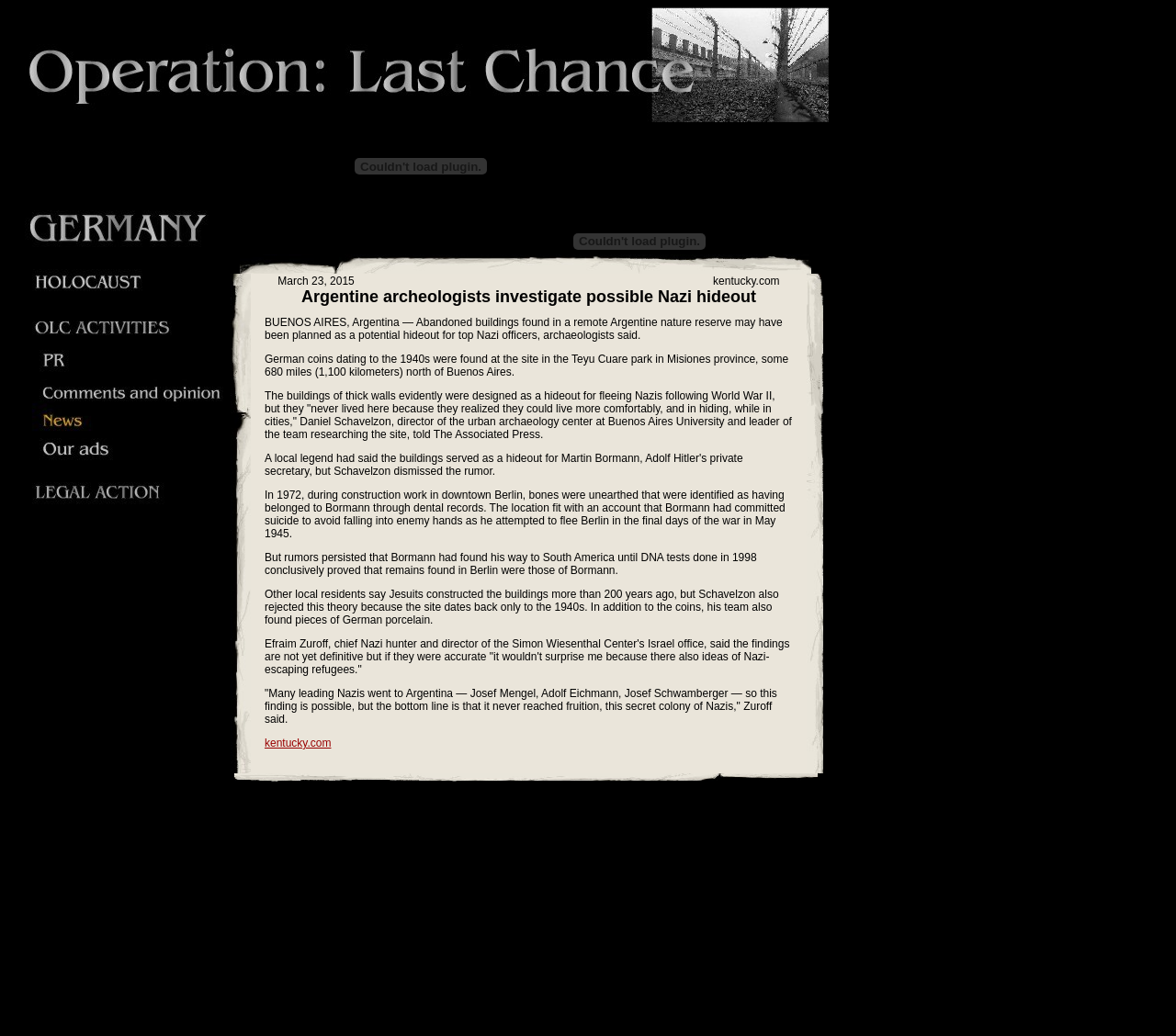Give a one-word or phrase response to the following question: What is the name of the center where Efraim Zuroff is the director?

Simon Wiesenthal Center